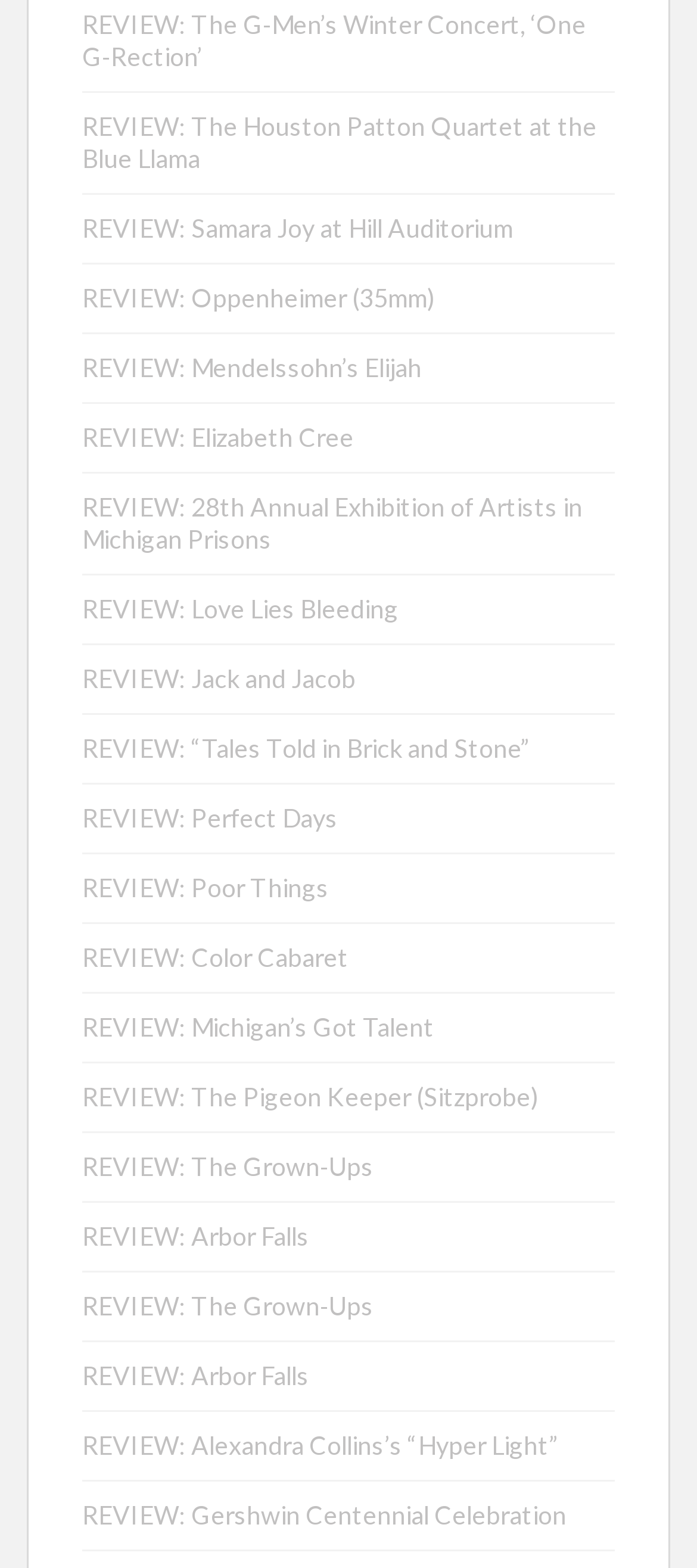Reply to the question with a brief word or phrase: How many reviews are on this webpage?

24